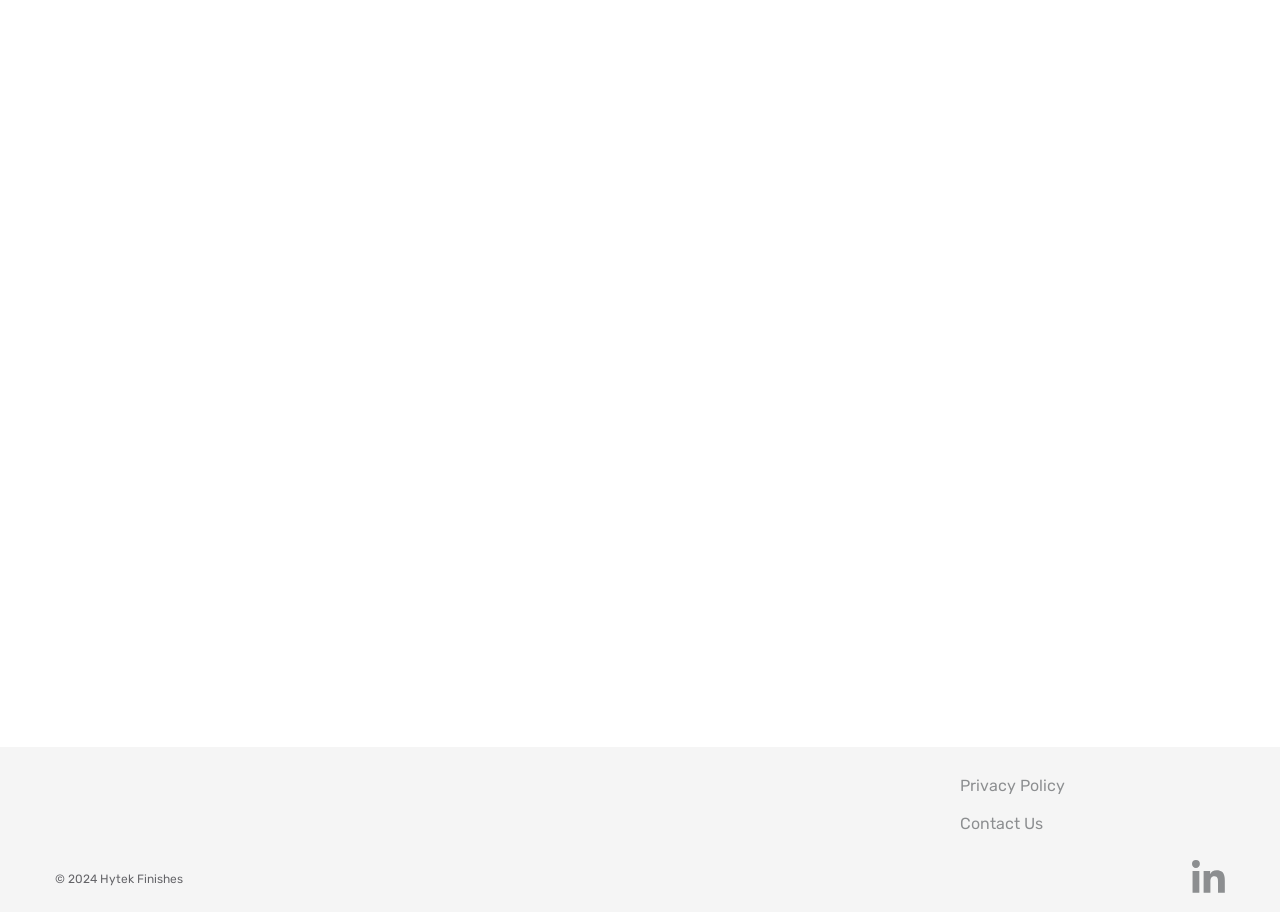What is the color range of Chemical Treatment #17?
Answer the question in a detailed and comprehensive manner.

The answer can be found in the first StaticText element, which describes the properties of Chemical Treatment #17 (Dow 17). The text mentions that 'Appearance ranges with thickness from light green to dark green'.